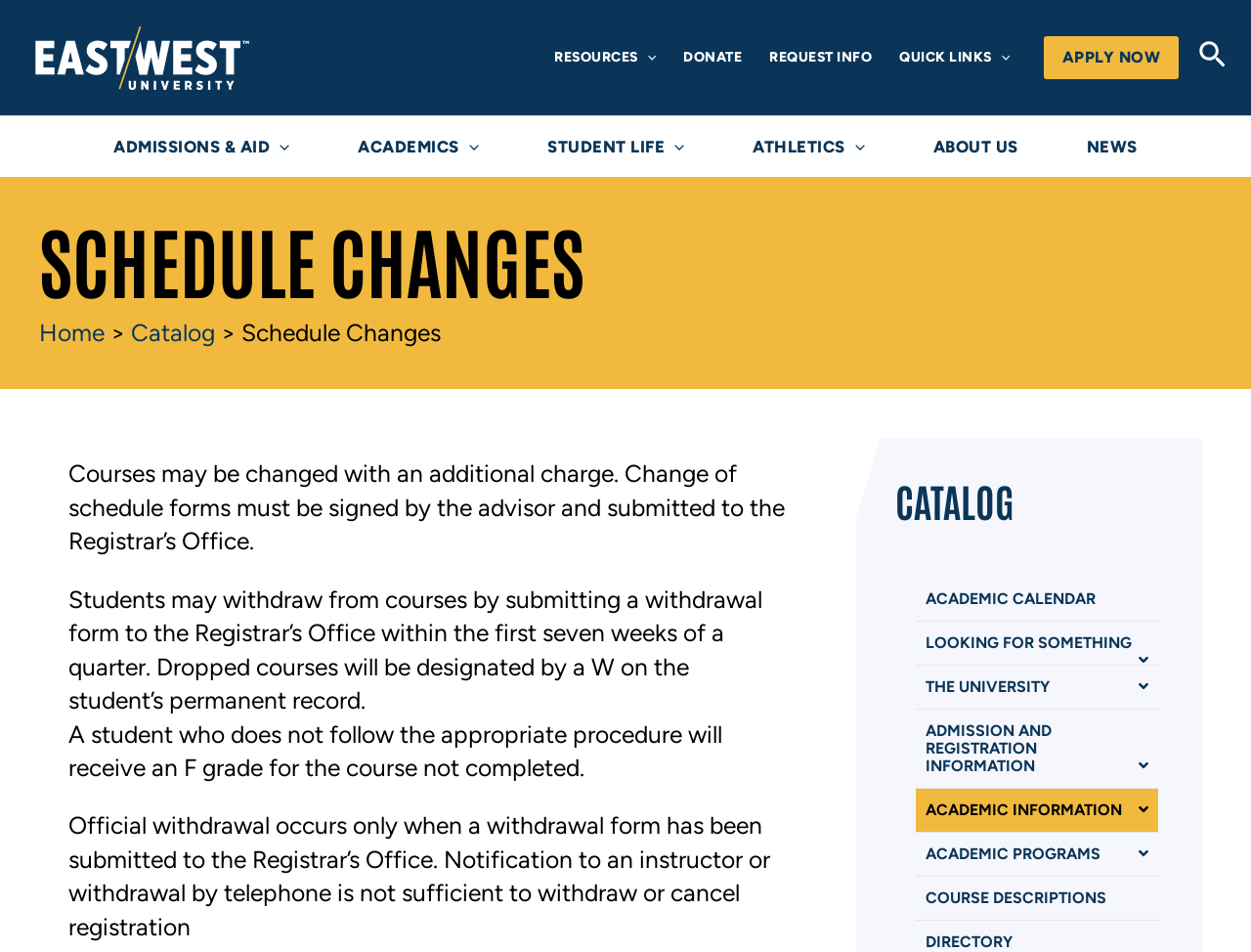Please locate the bounding box coordinates for the element that should be clicked to achieve the following instruction: "Click the APPLY NOW link". Ensure the coordinates are given as four float numbers between 0 and 1, i.e., [left, top, right, bottom].

[0.834, 0.038, 0.942, 0.083]